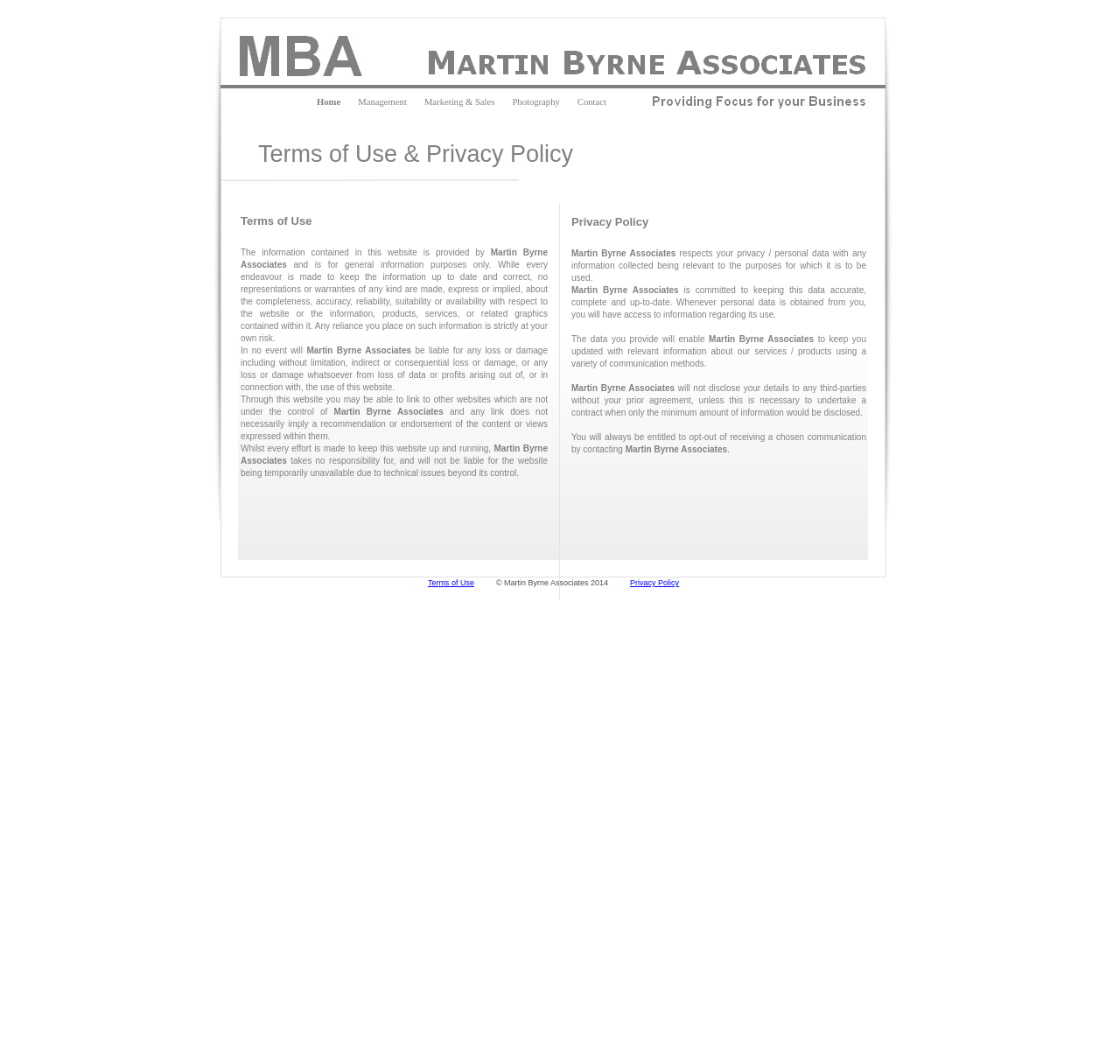Please identify the bounding box coordinates of the region to click in order to complete the task: "Click Management". The coordinates must be four float numbers between 0 and 1, specified as [left, top, right, bottom].

[0.32, 0.091, 0.363, 0.1]